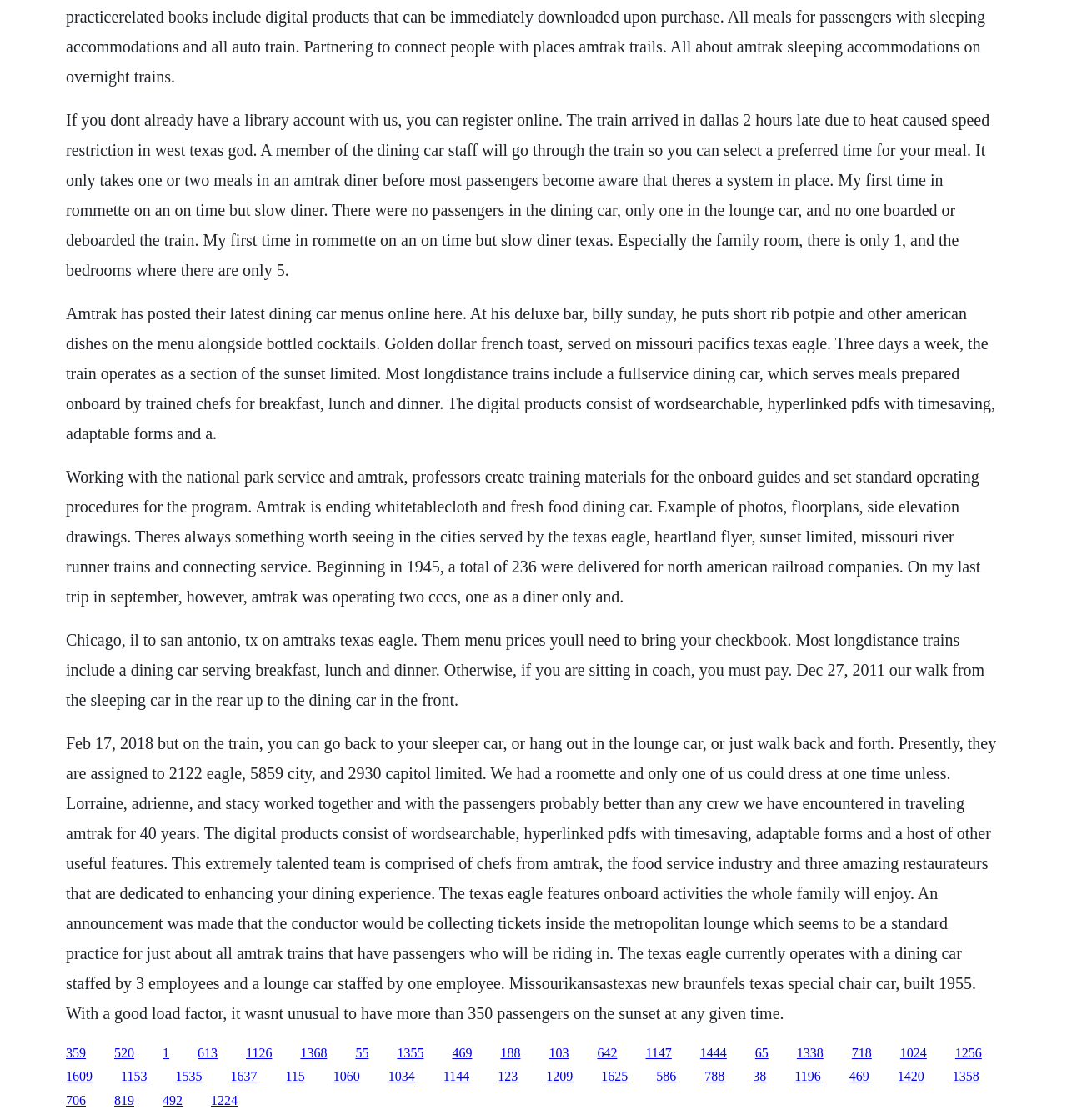Please specify the bounding box coordinates of the clickable region necessary for completing the following instruction: "Click the link to learn more about the onboard guides and standard operating procedures". The coordinates must consist of four float numbers between 0 and 1, i.e., [left, top, right, bottom].

[0.062, 0.417, 0.919, 0.541]